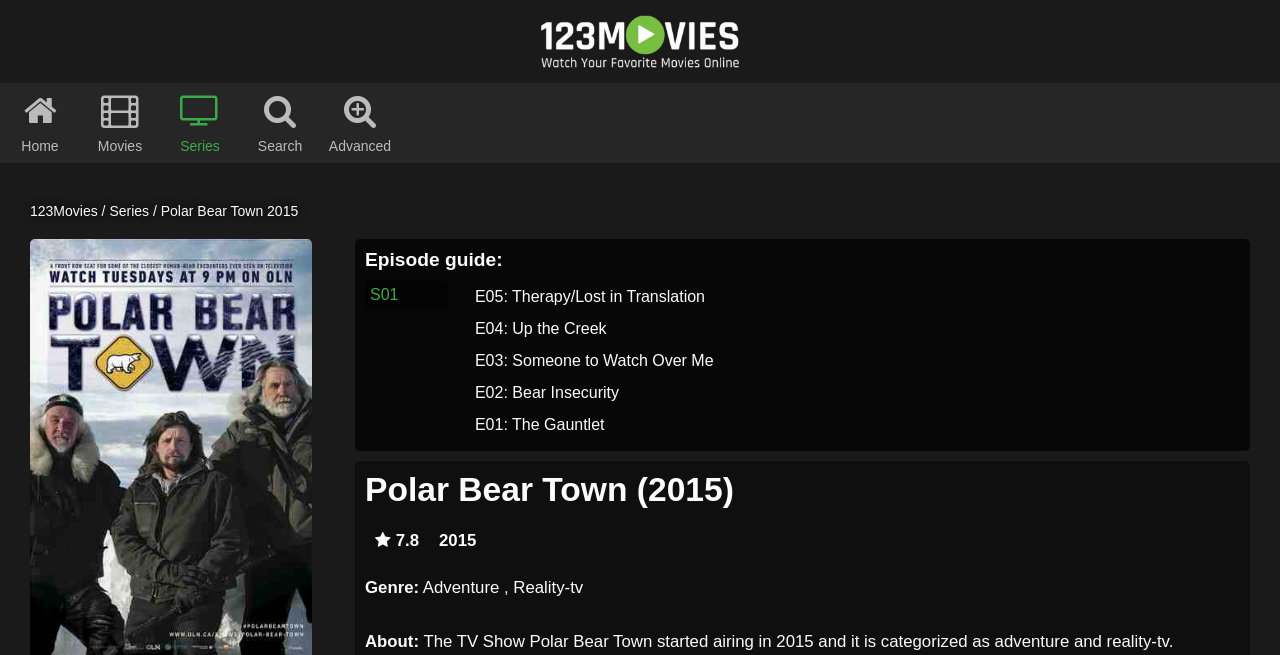What is the release year of the movie?
Examine the image closely and answer the question with as much detail as possible.

I found the answer by looking at the 'Release date' section of the webpage, which is located below the title. The release year is displayed as '2015'.